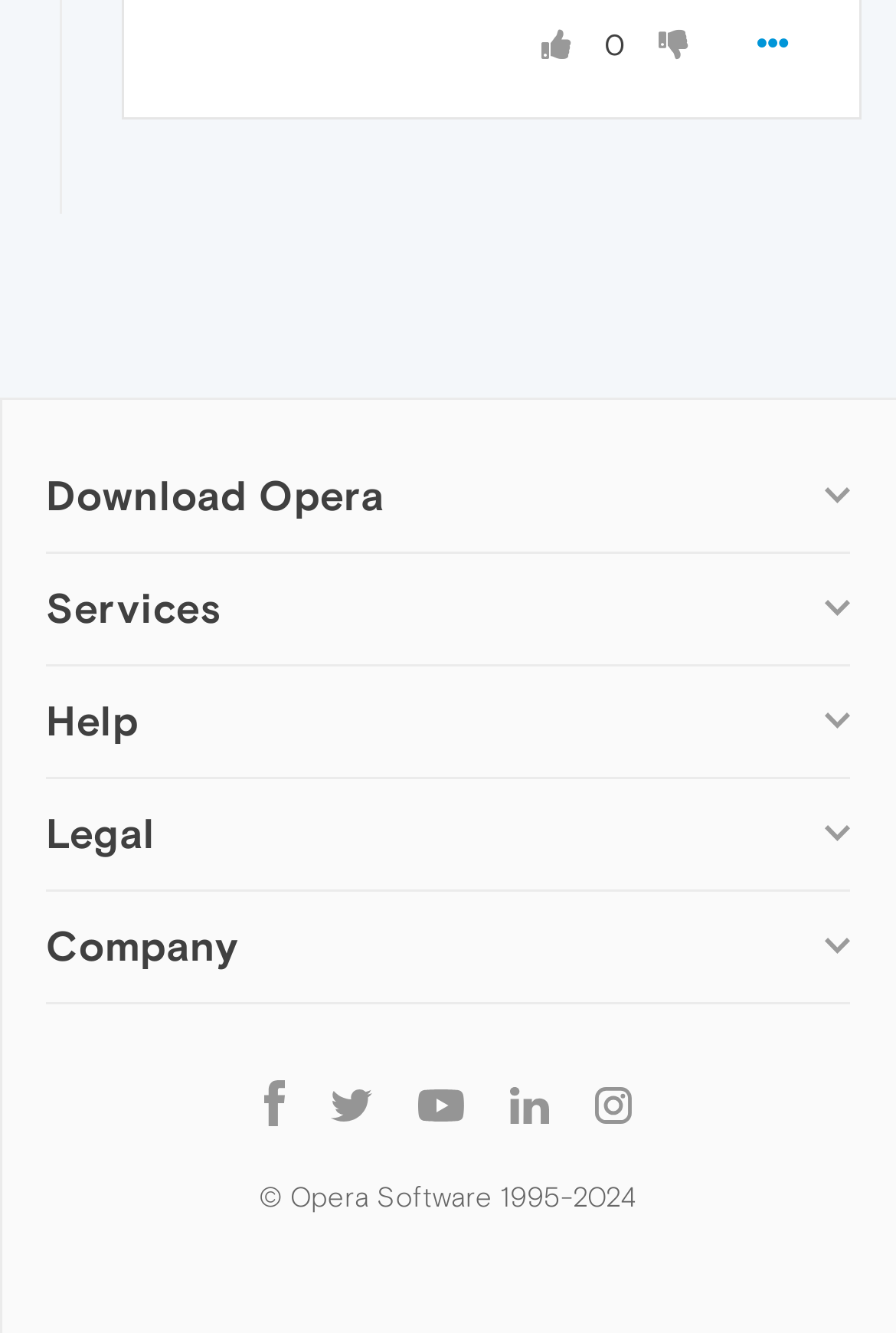Based on the element description, predict the bounding box coordinates (top-left x, top-left y, bottom-right x, bottom-right y) for the UI element in the screenshot: Opera for basic phones

[0.079, 0.893, 0.427, 0.917]